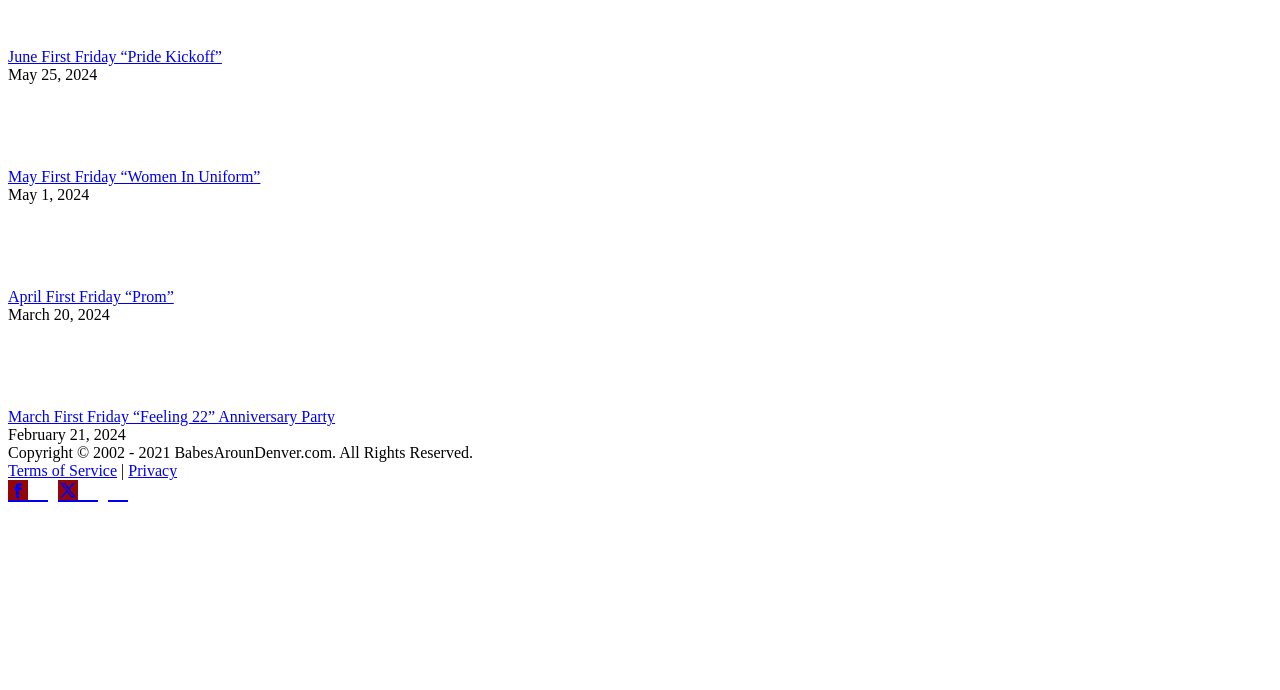Identify the bounding box coordinates of the region I need to click to complete this instruction: "Go to previous page".

None